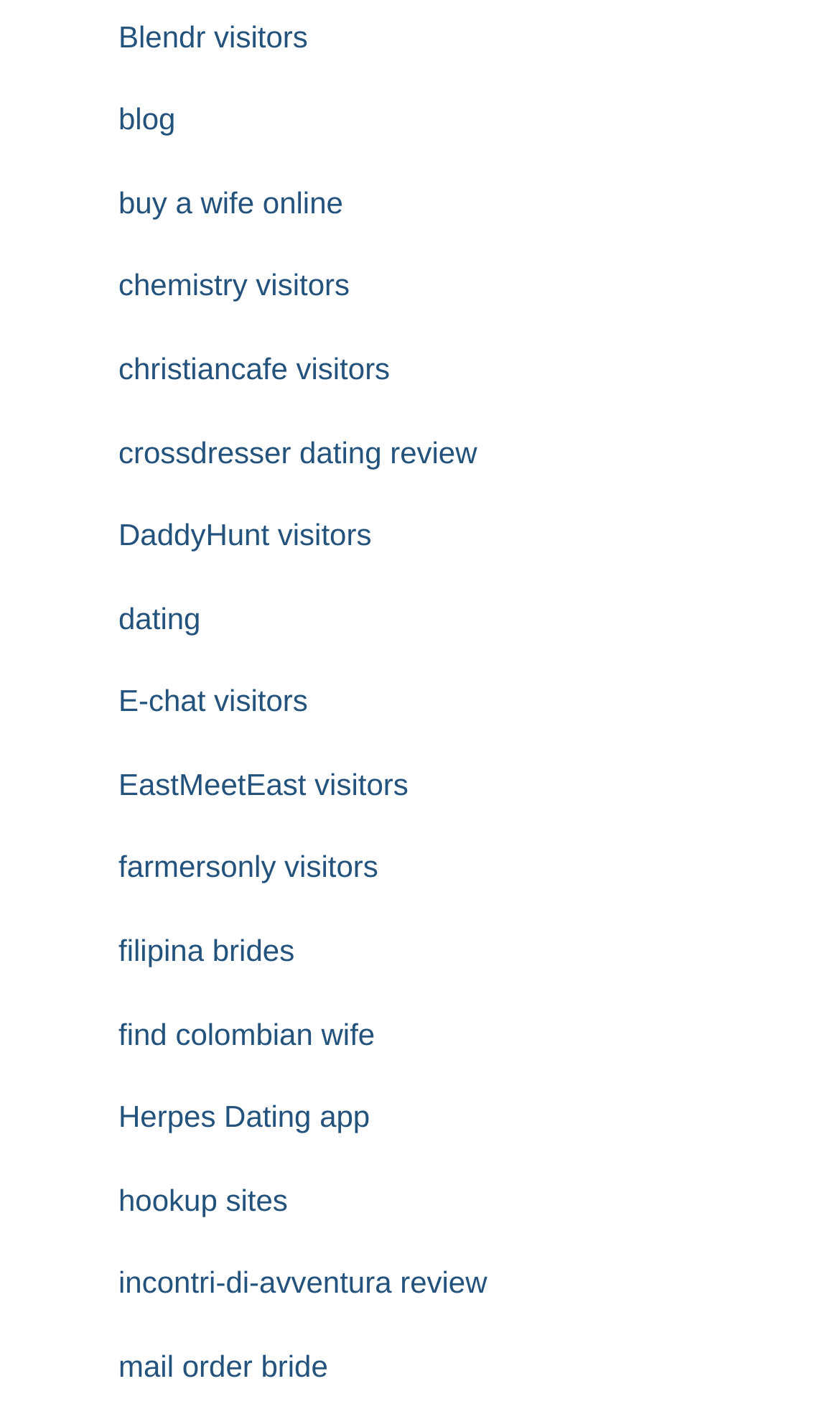What is the topic of the link 'find colombian wife'?
Look at the image and answer the question using a single word or phrase.

Mail order bride